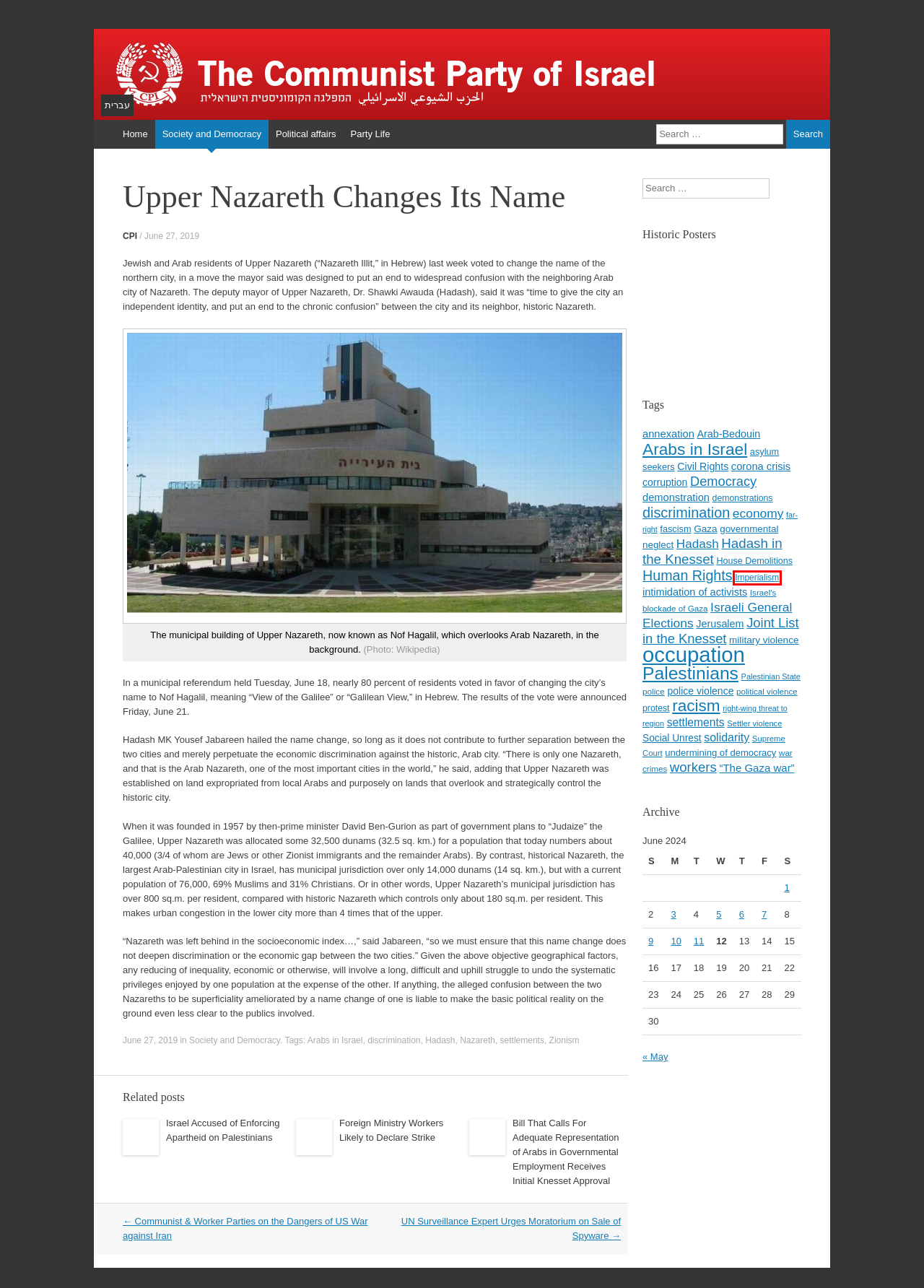Check out the screenshot of a webpage with a red rectangle bounding box. Select the best fitting webpage description that aligns with the new webpage after clicking the element inside the bounding box. Here are the candidates:
A. discrimination | Communist Party of Israel
B. fascism | Communist Party of Israel
C. Imperialism | Communist Party of Israel
D. Şehirler arası Nakliyat | İstanbul Şehirler arası Nakliyat | % 20 İndirimli
E. House Demolitions | Communist Party of Israel
F. political violence | Communist Party of Israel
G. intimidation of activists | Communist Party of Israel
H. Restbet - Restbet Giriş 2021

C